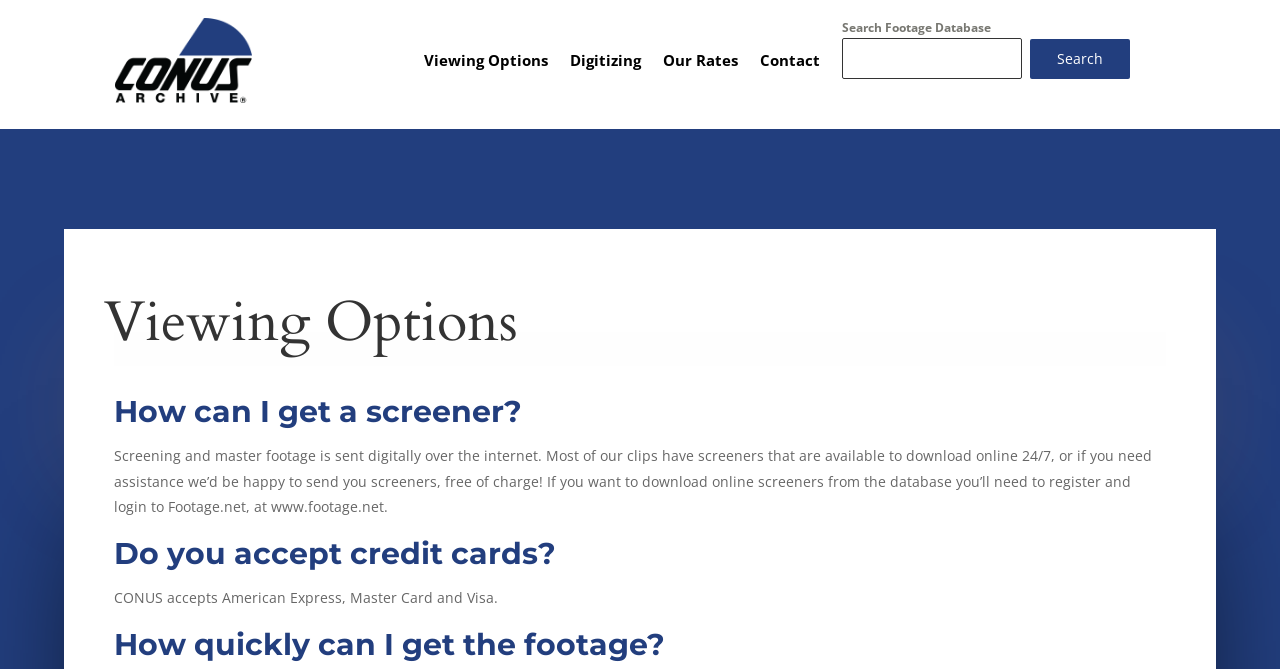What is the purpose of the search box?
Examine the image and give a concise answer in one word or a short phrase.

Search Footage Database